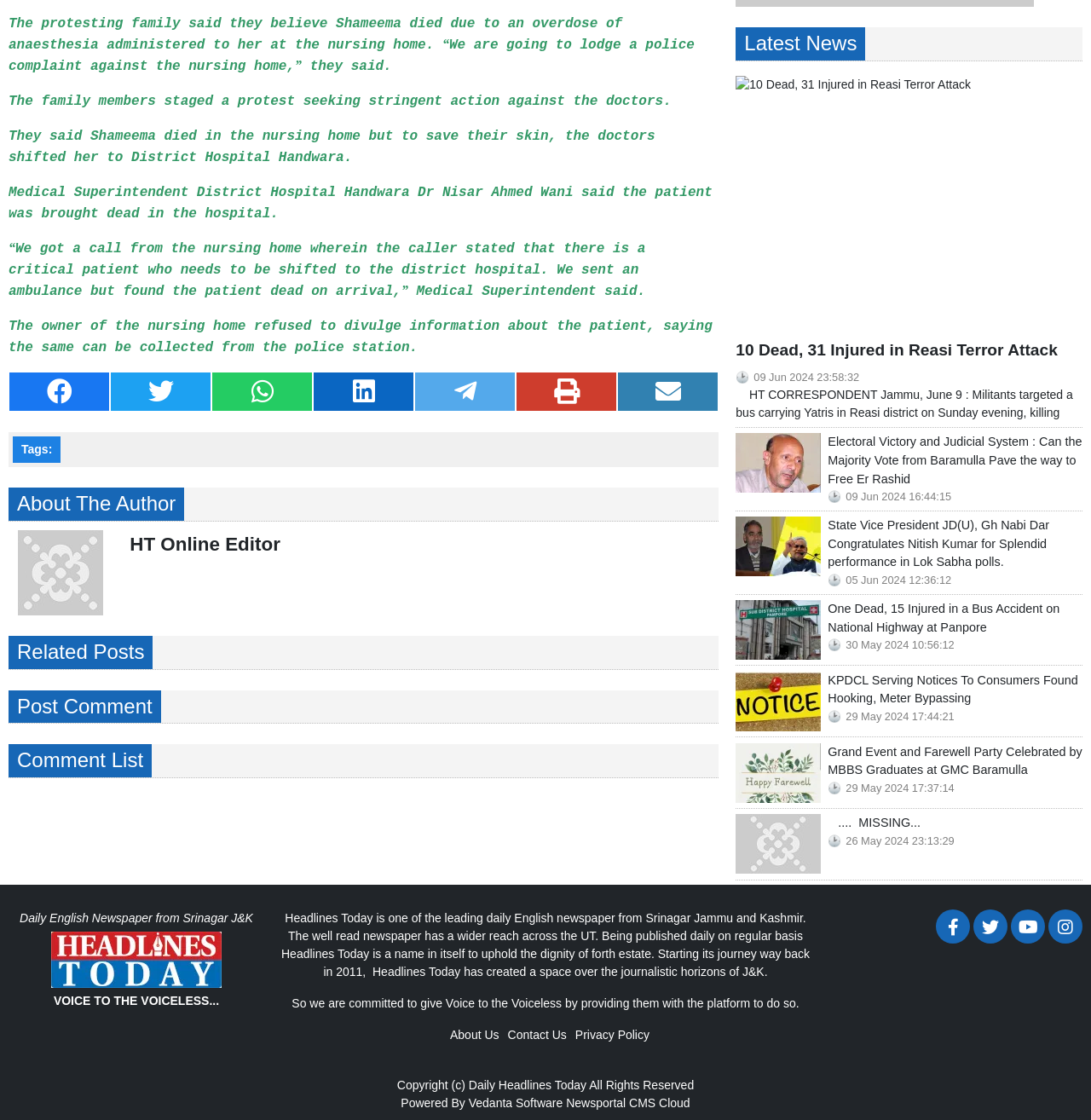Provide the bounding box coordinates for the UI element that is described as: "Daily Headlines Today".

[0.43, 0.962, 0.538, 0.975]